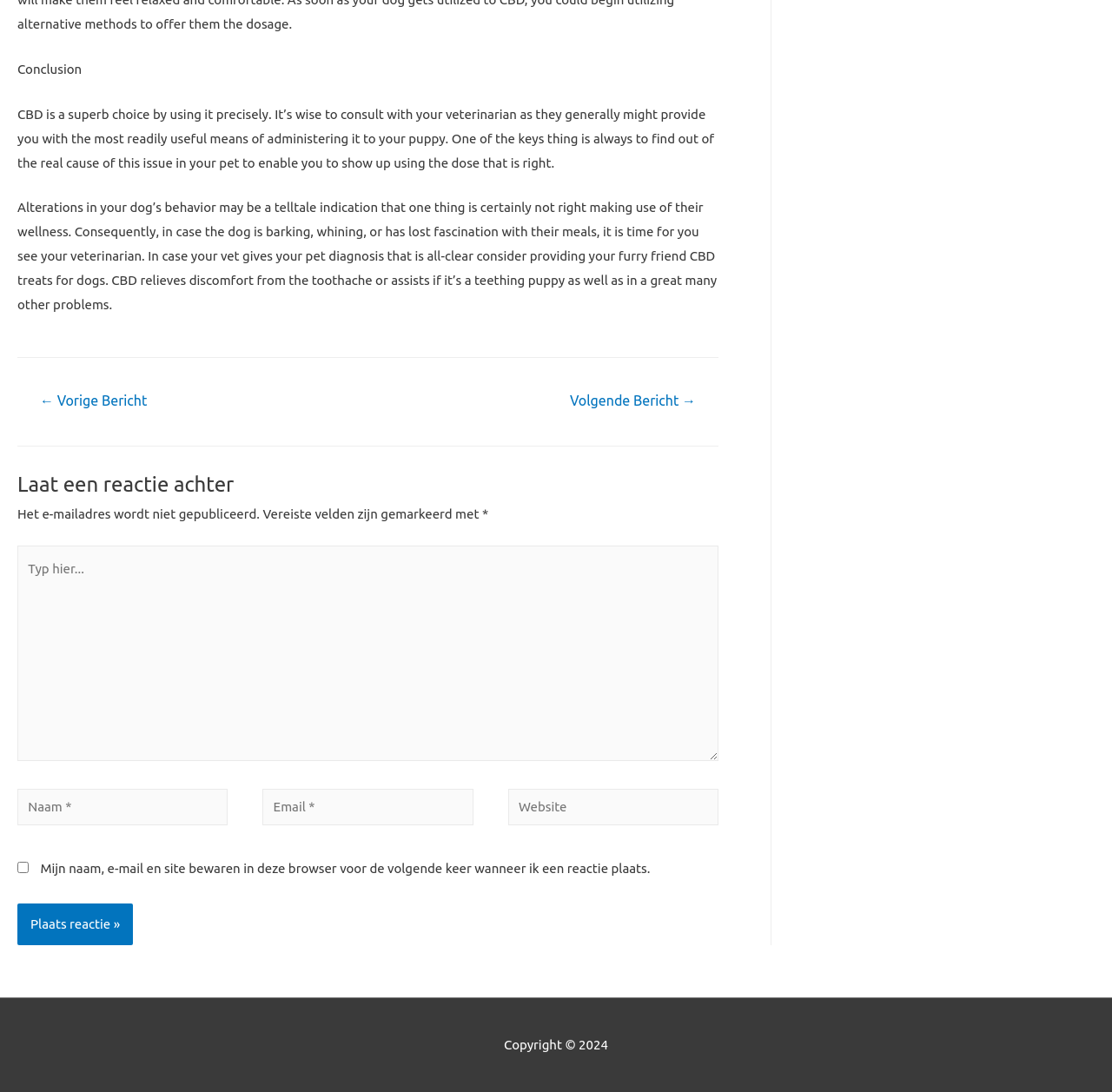What is the copyright year mentioned at the bottom? Analyze the screenshot and reply with just one word or a short phrase.

2024